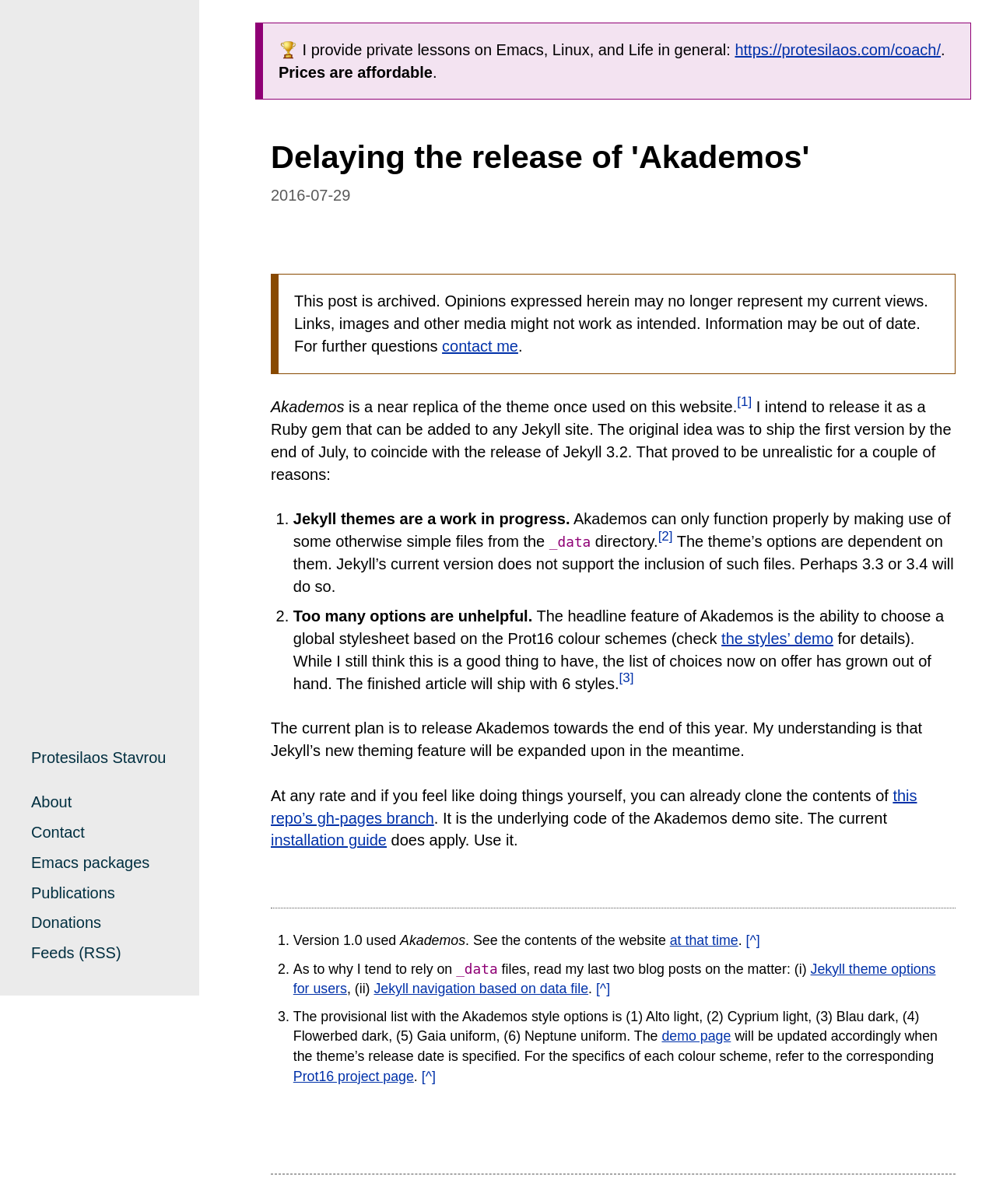Use a single word or phrase to answer the following:
What is the author's intention for releasing Akademos?

As a Ruby gem